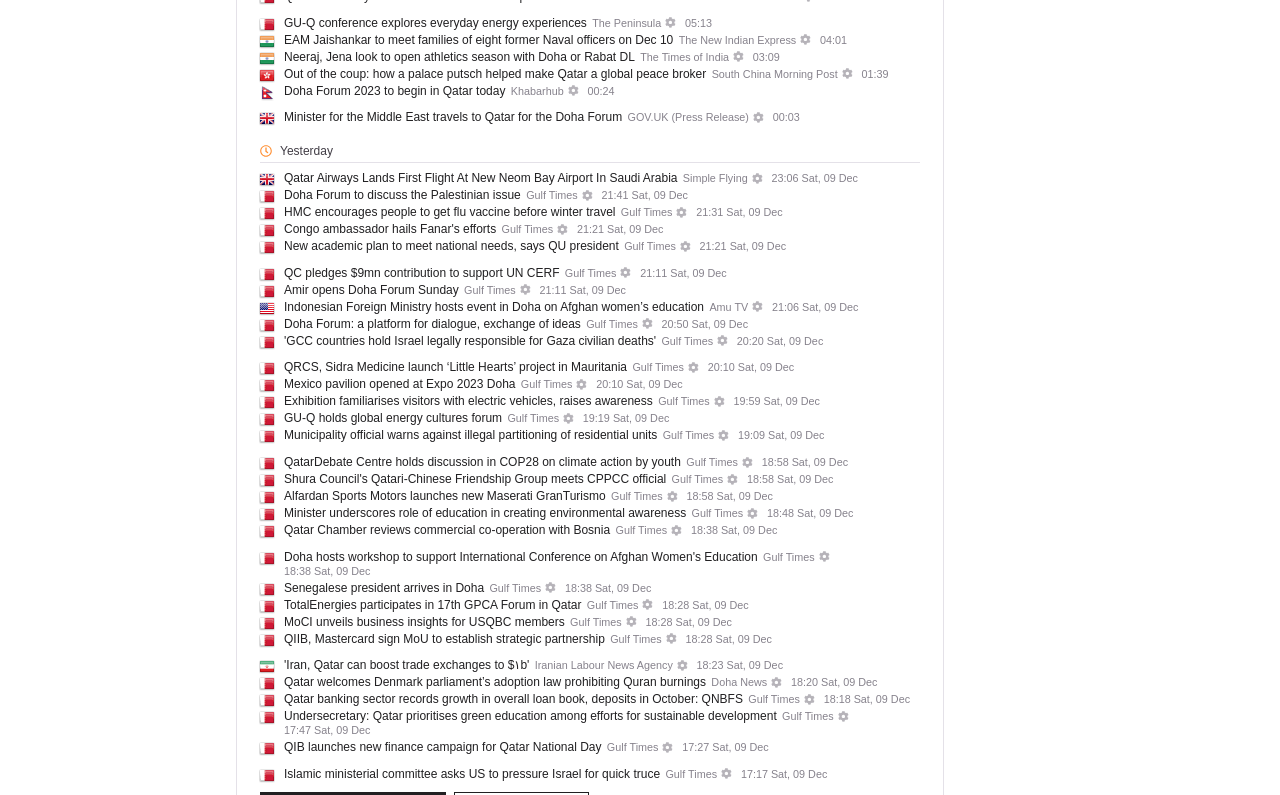What is the name of the newspaper?
Please provide a single word or phrase answer based on the image.

The New Indian Express